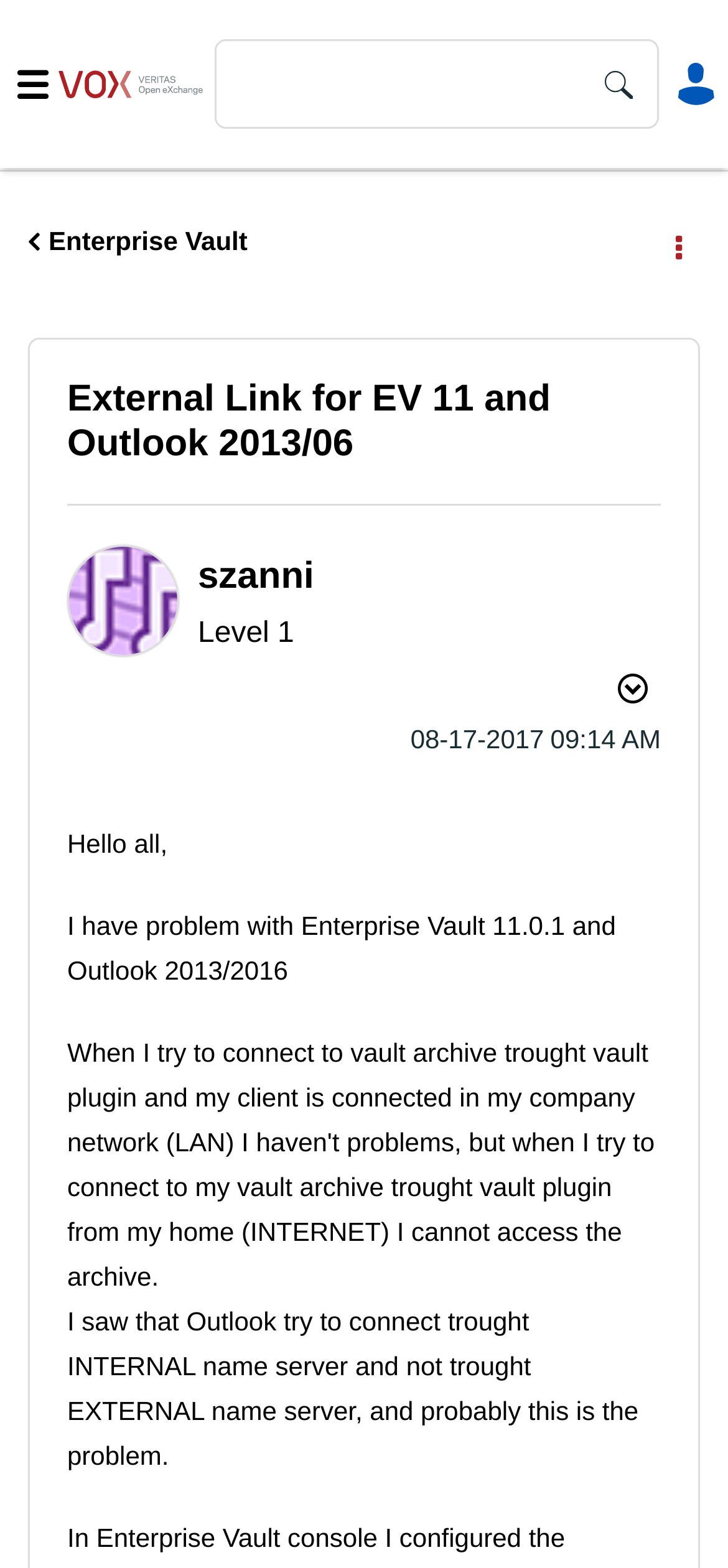What is the time of the post?
Refer to the image and give a detailed response to the question.

The time of the post can be found by looking at the static text that says '09:14 AM'. This is likely the time the post was made.